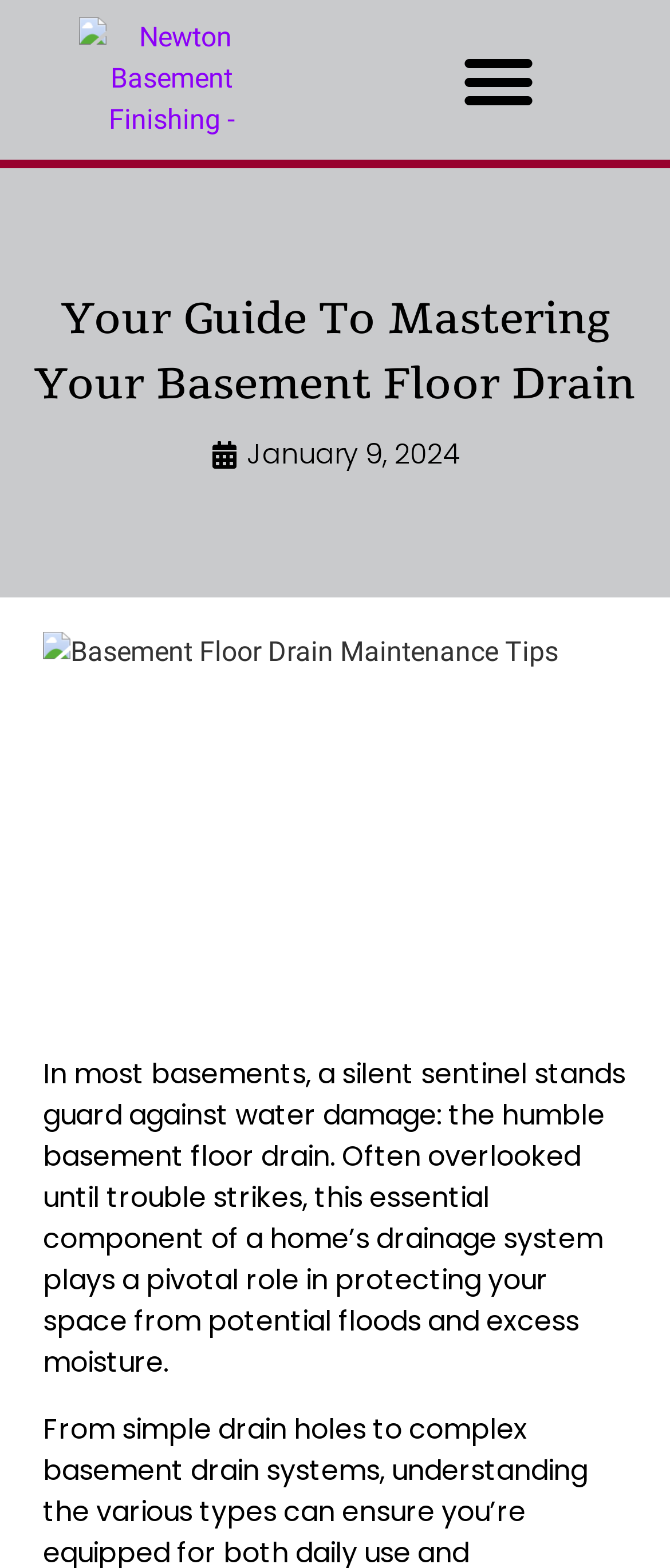What is the format of the article?
Based on the image, answer the question with as much detail as possible.

The article is titled 'Your Guide To Mastering Your Basement Floor Drain', which suggests that it is a guide or tutorial on how to maintain and understand the importance of basement floor drains.